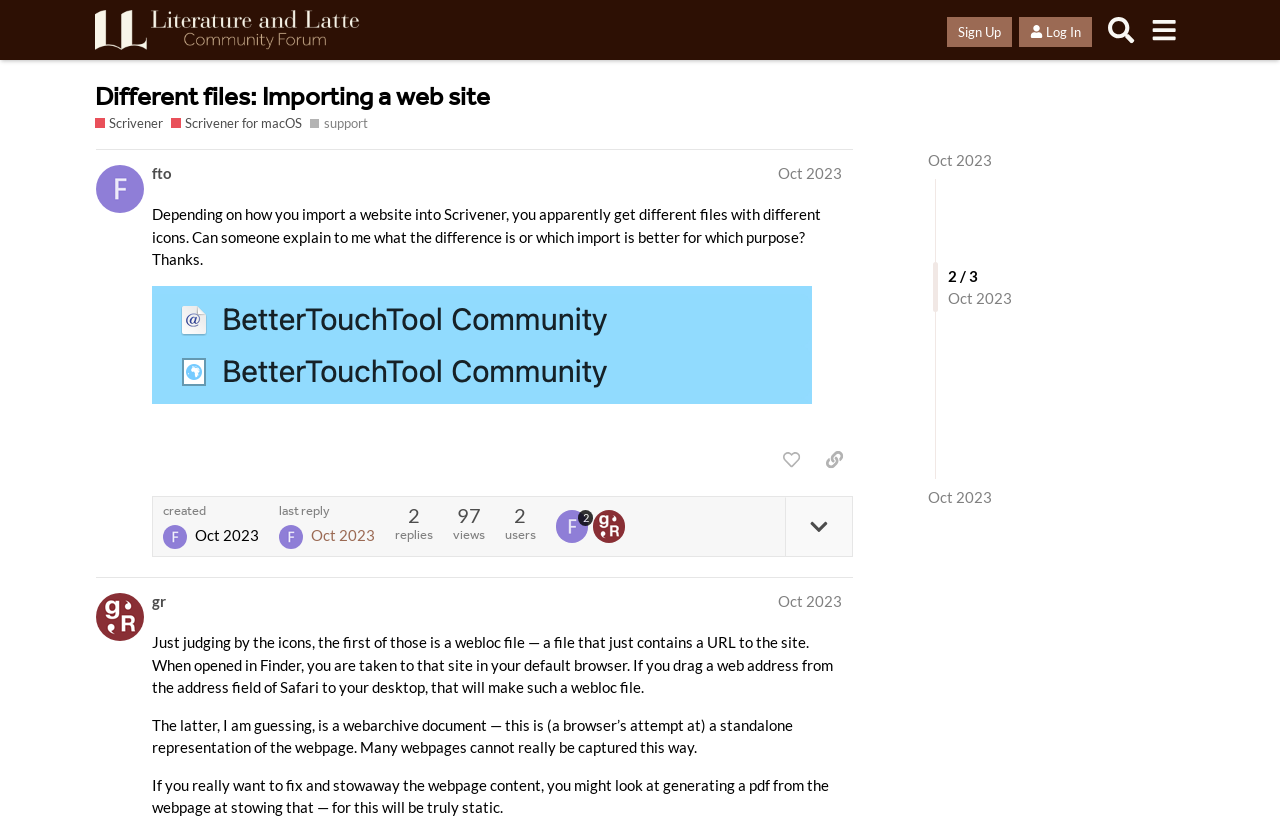Please identify the bounding box coordinates of the element that needs to be clicked to execute the following command: "View the post by 'fto'". Provide the bounding box using four float numbers between 0 and 1, formatted as [left, top, right, bottom].

[0.075, 0.181, 0.713, 0.702]